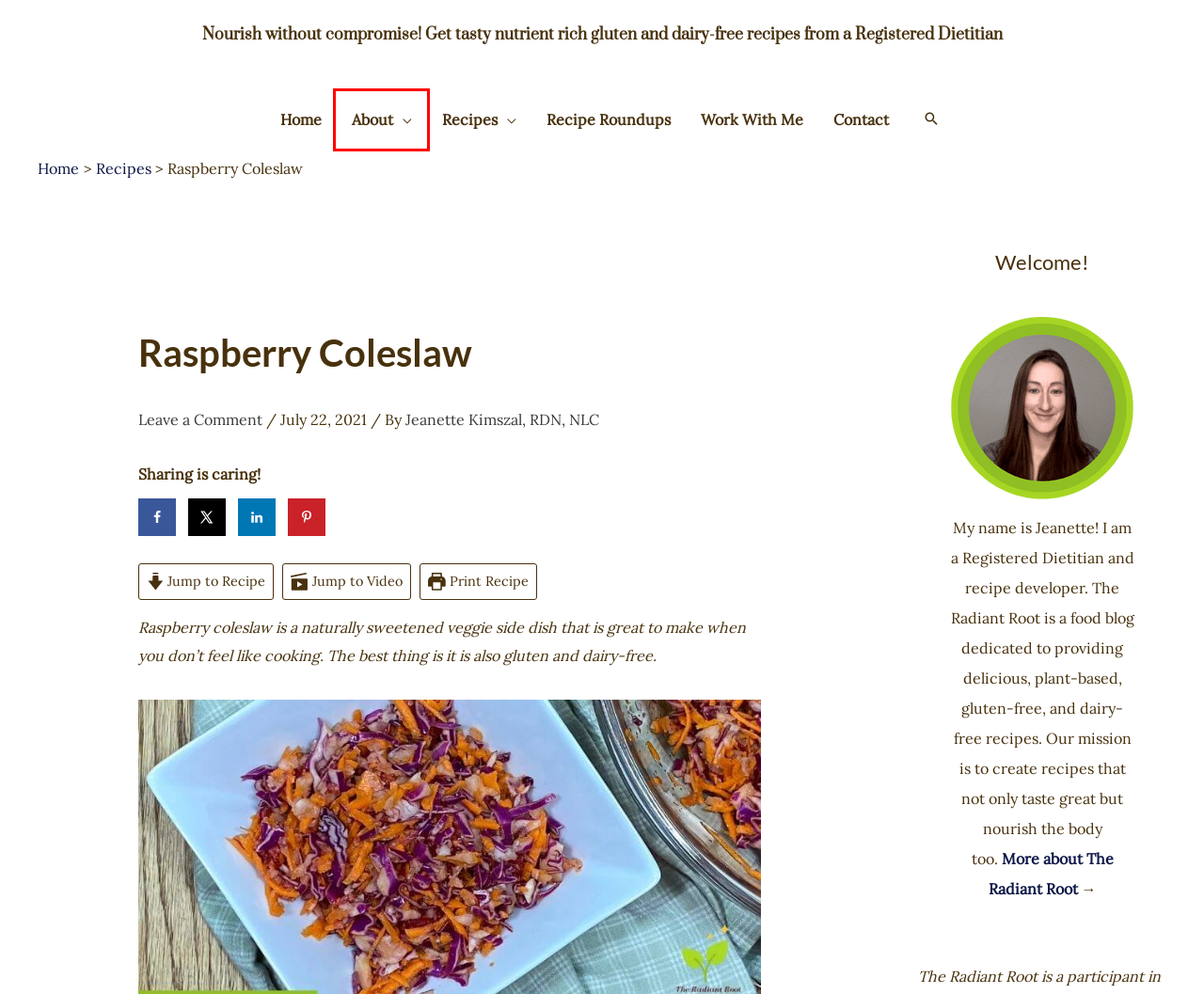You are provided with a screenshot of a webpage highlighting a UI element with a red bounding box. Choose the most suitable webpage description that matches the new page after clicking the element in the bounding box. Here are the candidates:
A. The Radiant Root
B. About The Radiant Root - The Radiant Root
C. Contact - The Radiant Root
D. Recipes - The Radiant Root
E. Cashew Cream Recipe - The Radiant Root
F. Recipe Roundups - The Radiant Root
G. Cauliflower Butternut Squash Mash - The Radiant Root
H. Services - The Radiant Root

B